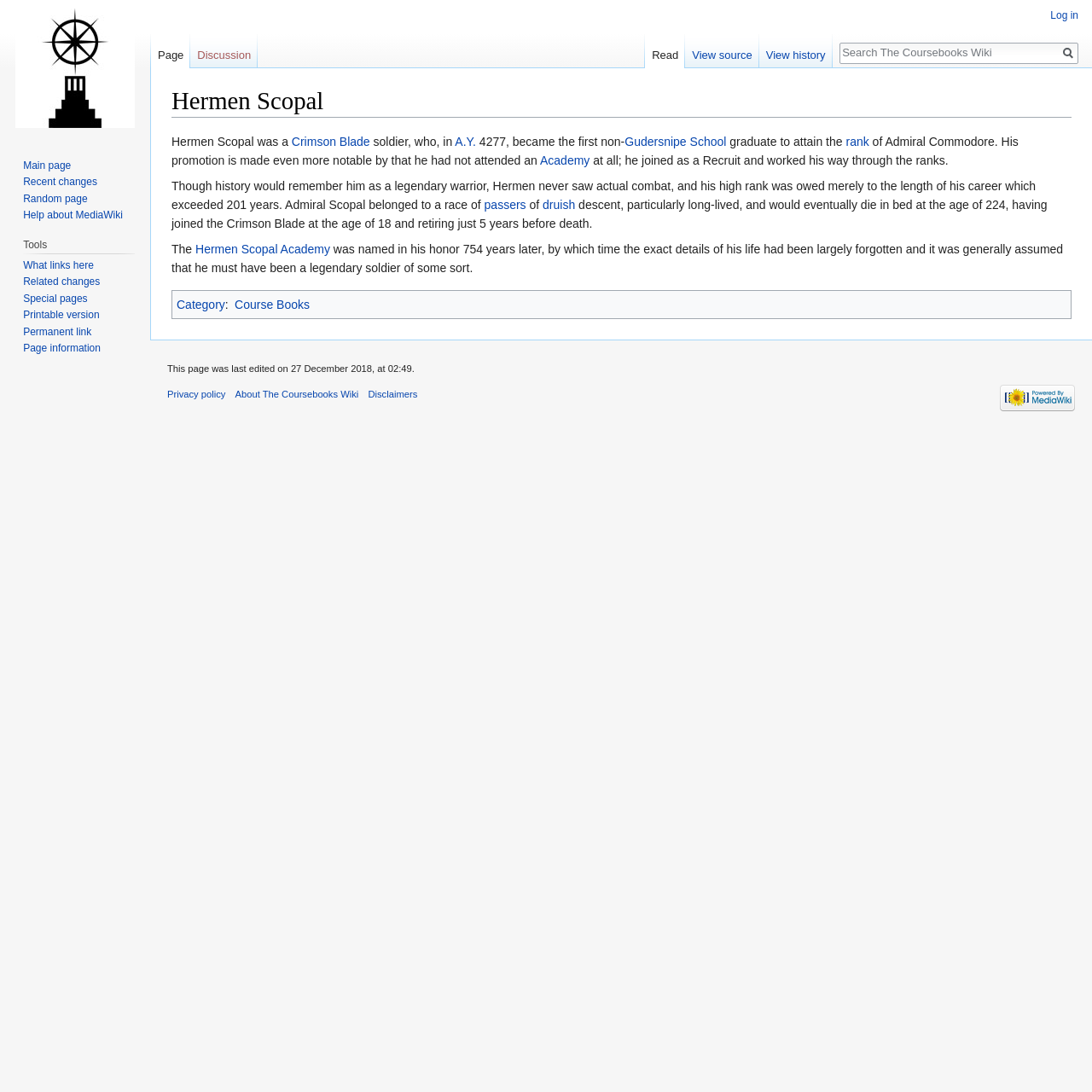Please locate the bounding box coordinates of the element that needs to be clicked to achieve the following instruction: "View history". The coordinates should be four float numbers between 0 and 1, i.e., [left, top, right, bottom].

[0.695, 0.031, 0.762, 0.063]